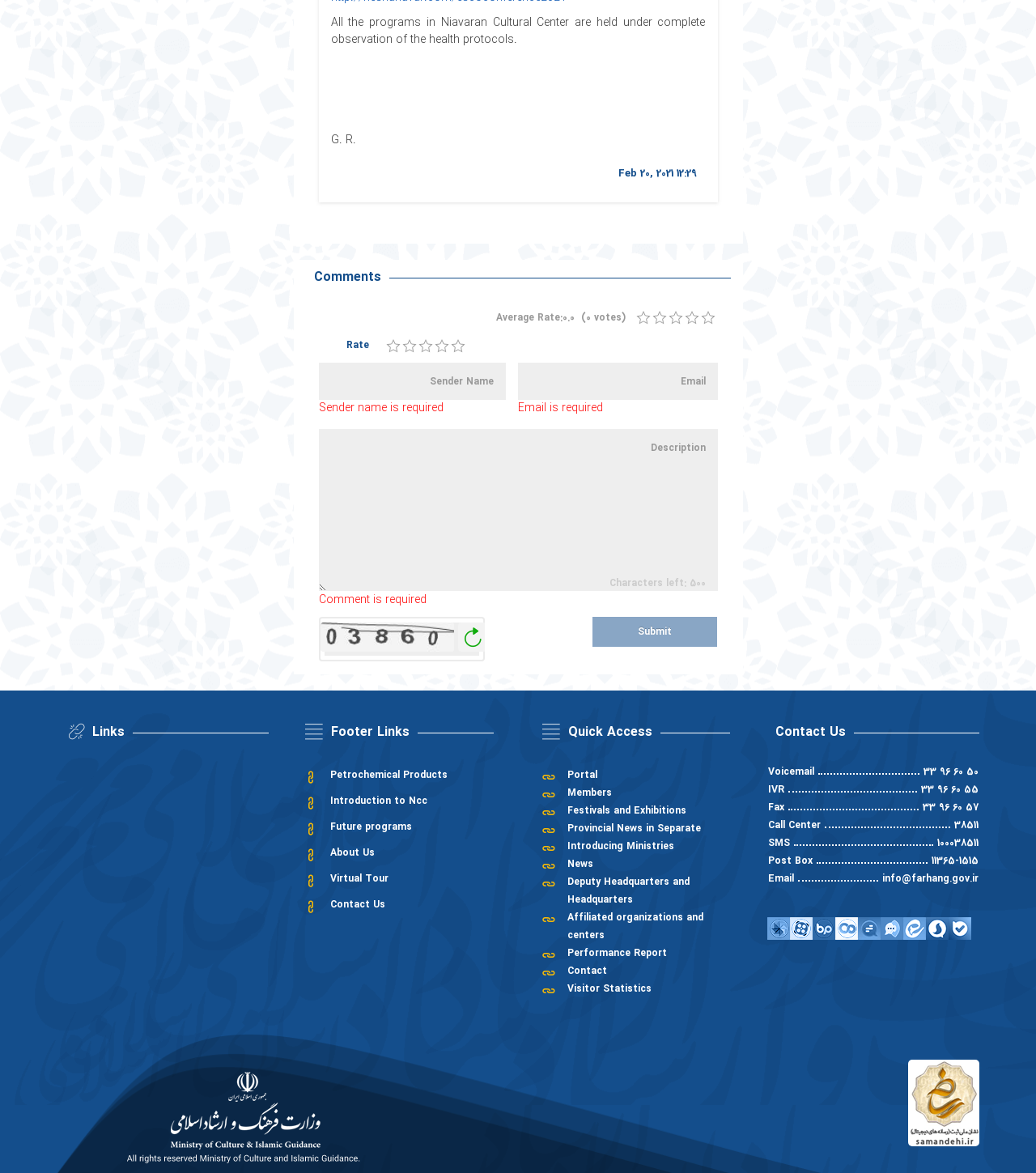Please provide a comprehensive answer to the question below using the information from the image: What is the purpose of the checkbox?

I found the purpose of the checkbox by looking at the text next to the checkbox, which says 'Show my email'. This suggests that the checkbox is used to decide whether to show the user's email or not.